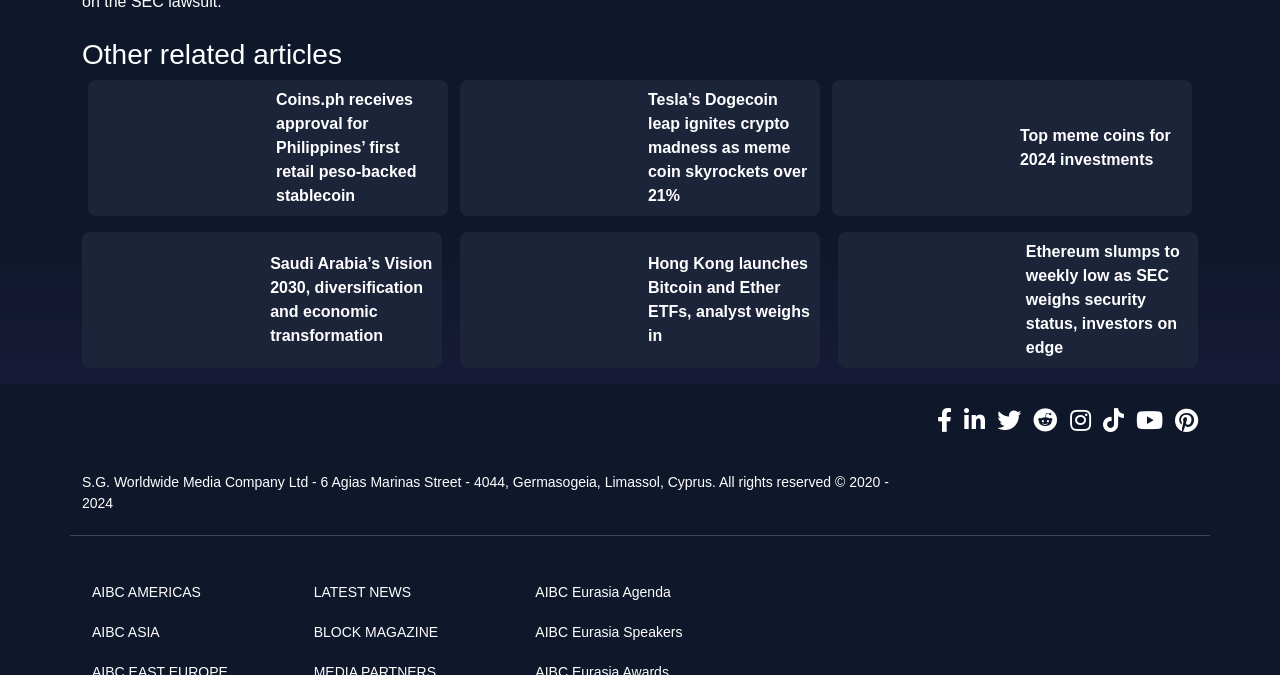Can you show the bounding box coordinates of the region to click on to complete the task described in the instruction: "Read article about Coins.ph receiving approval for Philippines’ first retail peso-backed stablecoin"?

[0.216, 0.135, 0.325, 0.302]